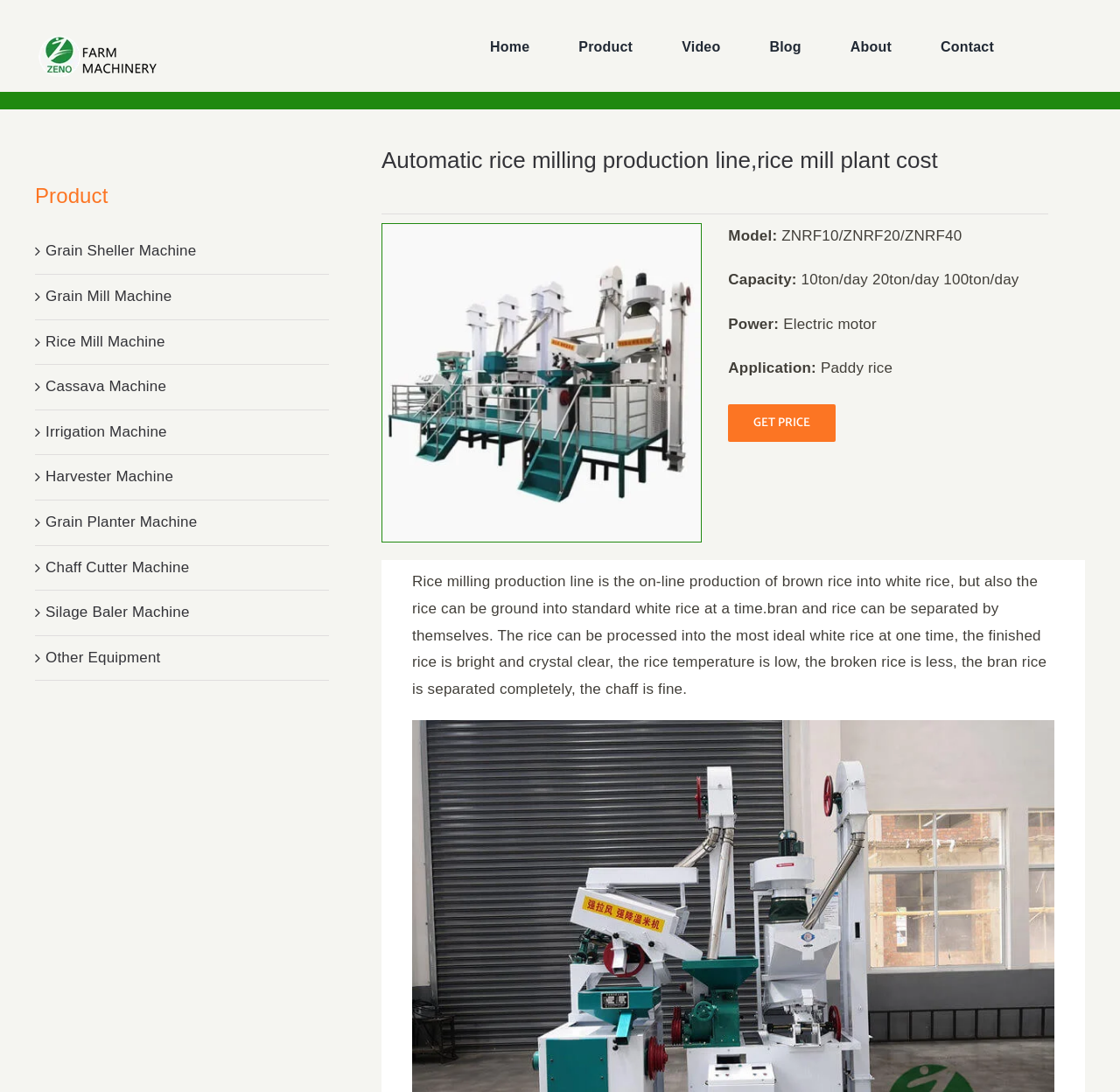How many navigation links are in the main menu?
Could you please answer the question thoroughly and with as much detail as possible?

The main menu has 6 navigation links, including 'Home', 'Product', 'Video', 'Blog', 'About', and 'Contact'.